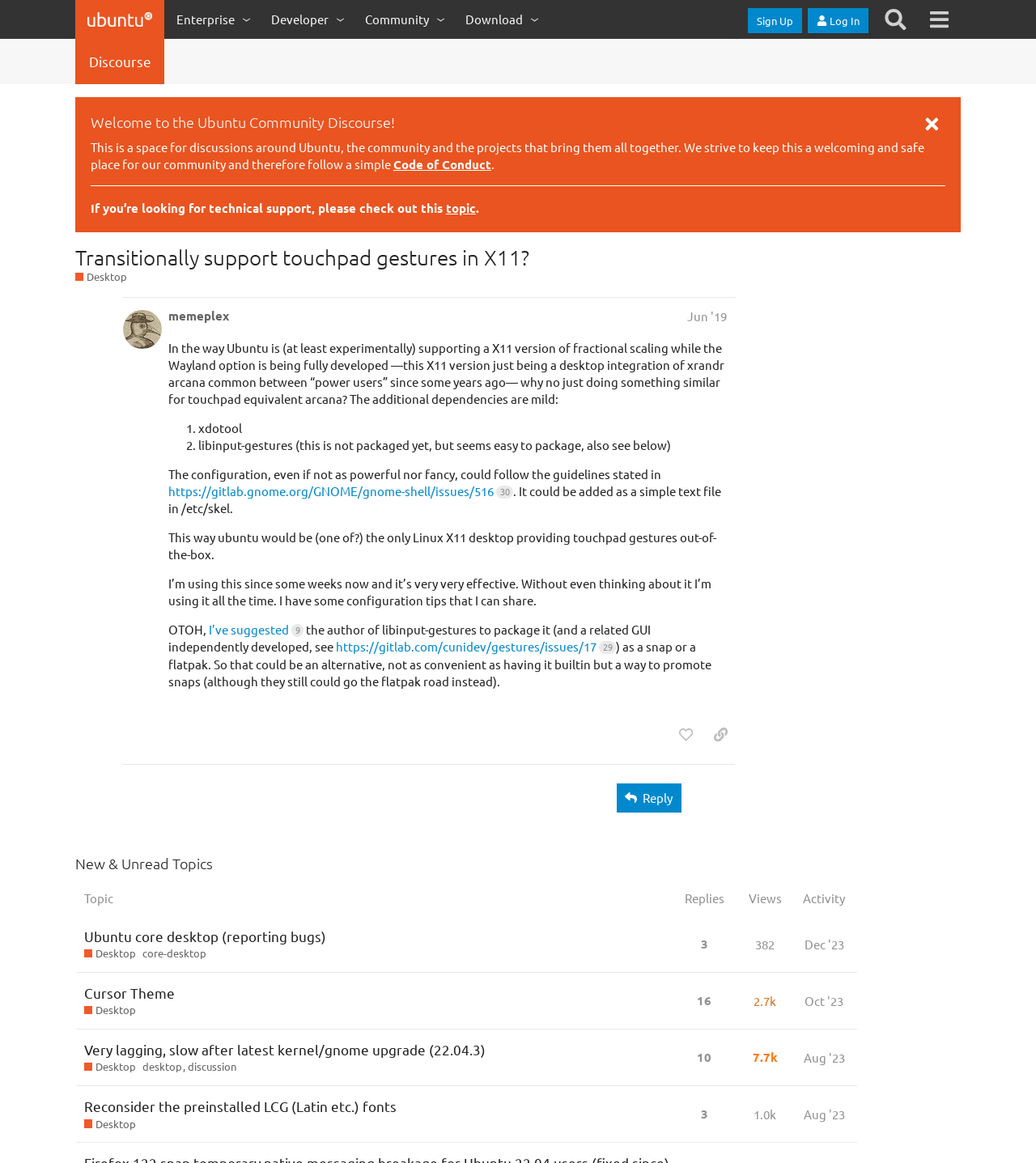Please identify the bounding box coordinates of the clickable area that will allow you to execute the instruction: "Sign Up".

[0.722, 0.007, 0.774, 0.029]